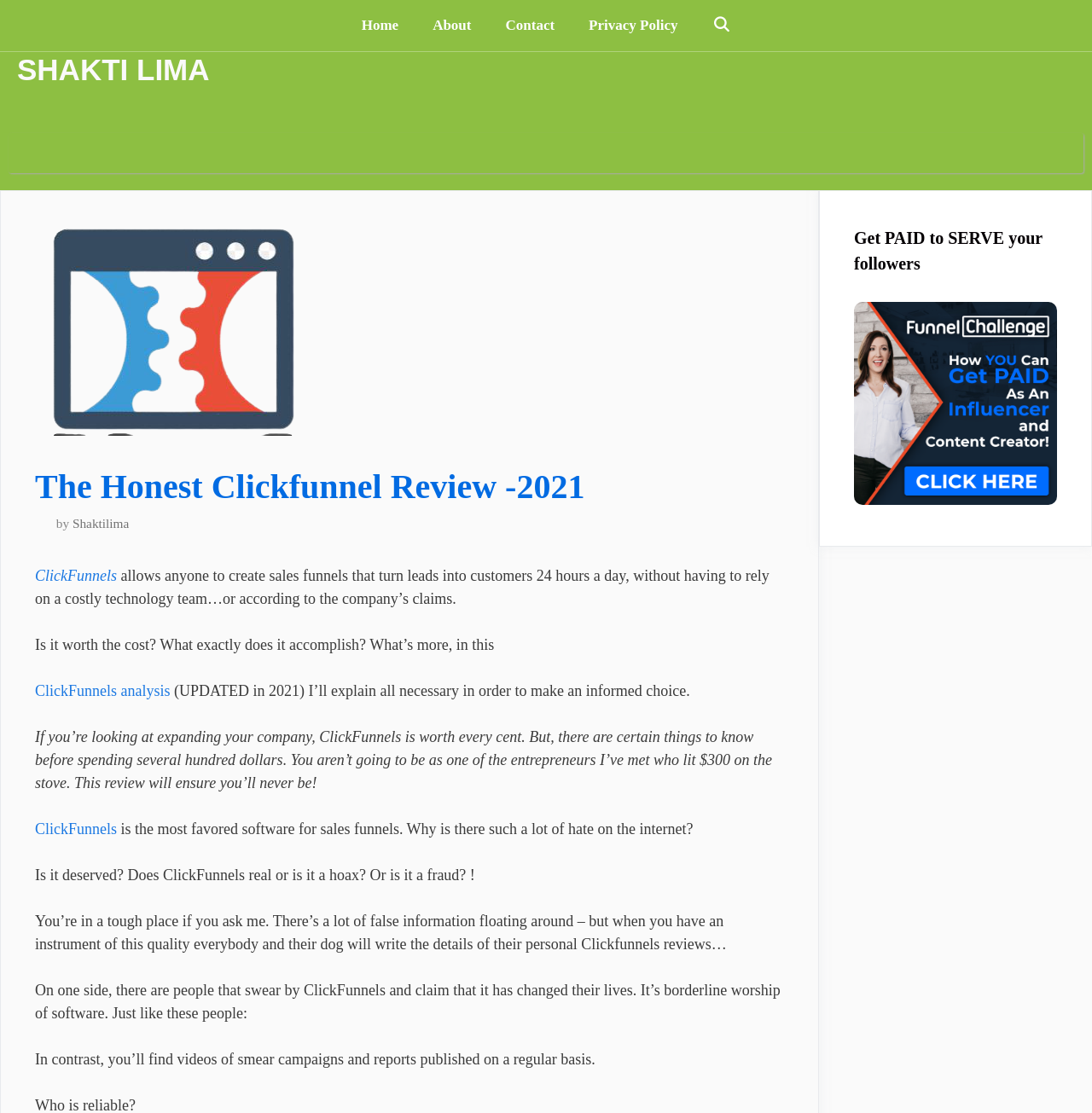Using the information in the image, could you please answer the following question in detail:
What is the name of the website's author?

I found the answer by looking at the header section of the webpage, where it says 'The Honest Clickfunnel Review -2021 - SHAKTI LIMA'. The author's name is mentioned as Shaktilima.